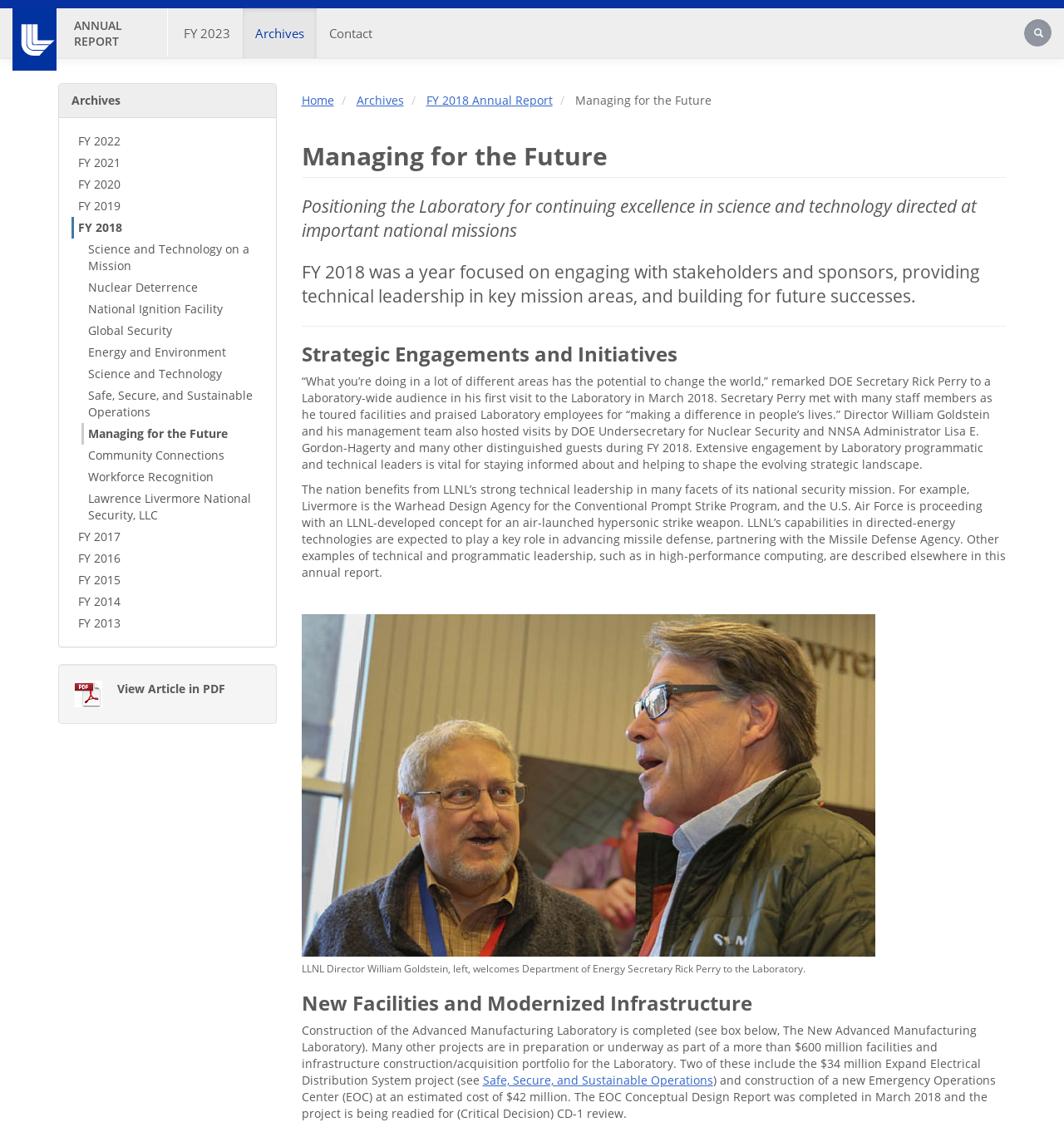Using the description: "Archives", determine the UI element's bounding box coordinates. Ensure the coordinates are in the format of four float numbers between 0 and 1, i.e., [left, top, right, bottom].

[0.067, 0.082, 0.113, 0.096]